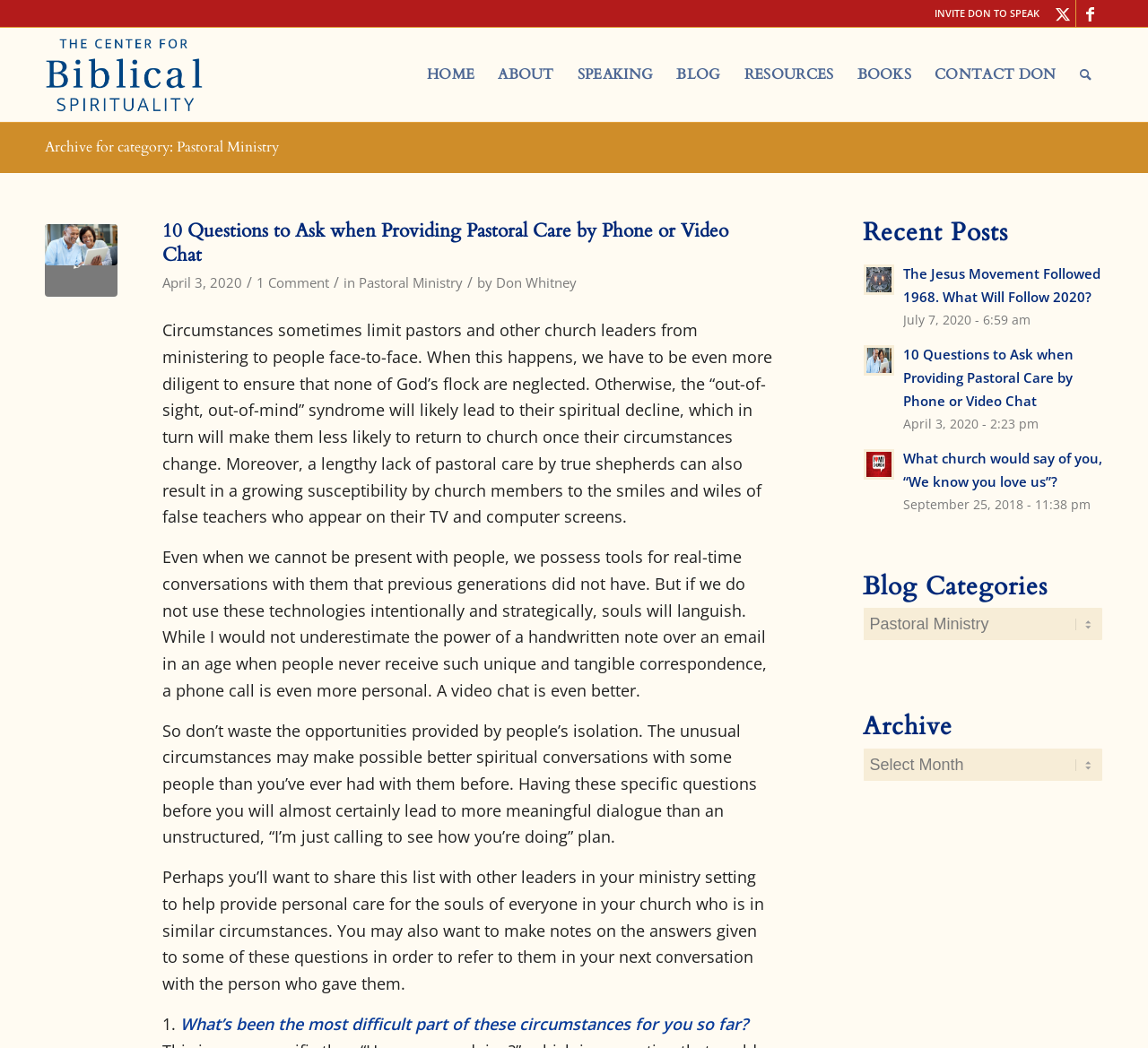Can you determine the bounding box coordinates of the area that needs to be clicked to fulfill the following instruction: "Search for something"?

[0.93, 0.027, 0.961, 0.116]